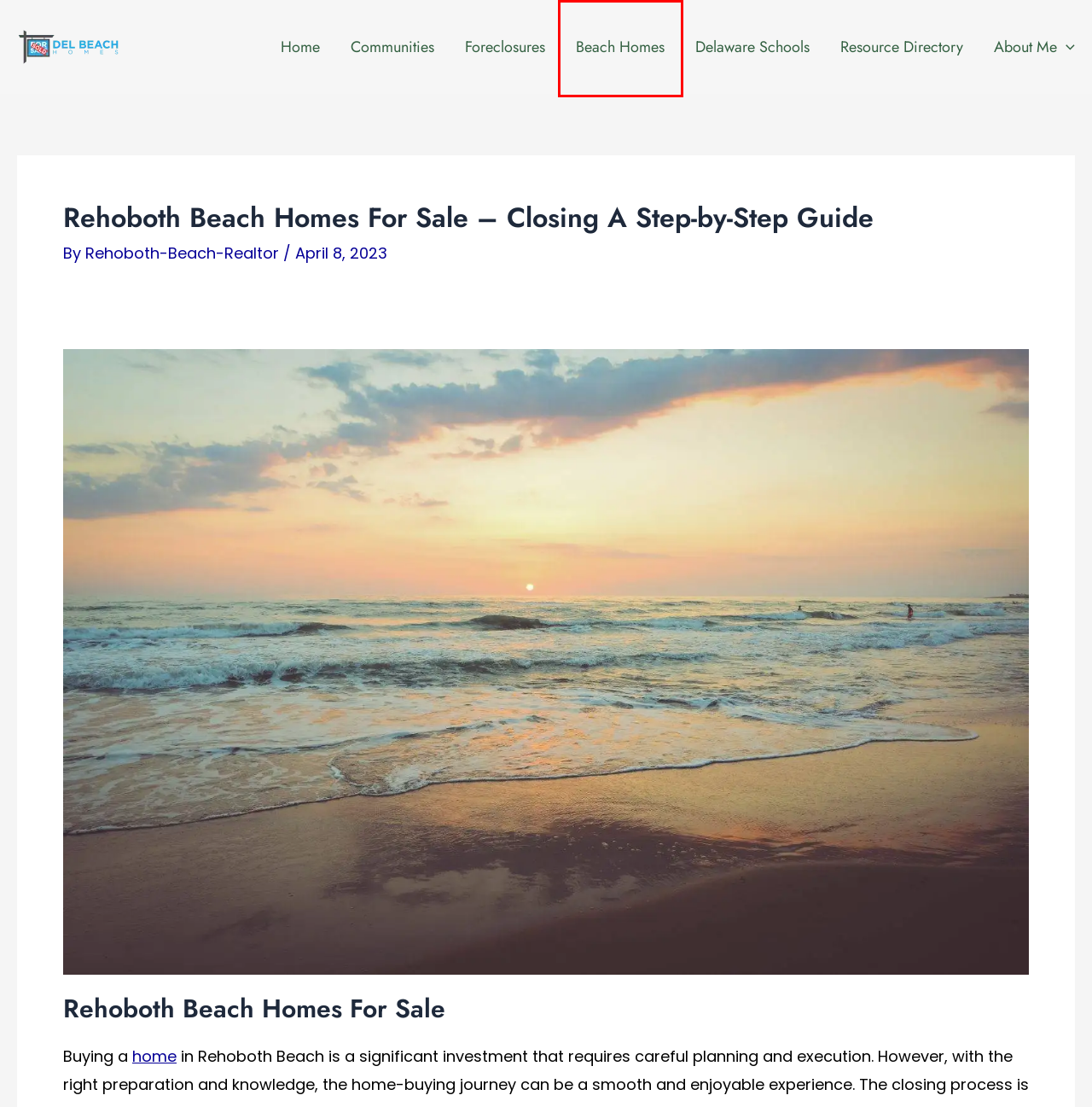A screenshot of a webpage is given, marked with a red bounding box around a UI element. Please select the most appropriate webpage description that fits the new page after clicking the highlighted element. Here are the candidates:
A. Sussex County Delaware Real Estate Resources | De Homes
B. Beach House Authority - Del Beach Homes White Glove
C. Sussex County Foreclosures | Affordable Homes For Sale | Del Beach Homes
D. Homes For Sale Sussex County DE - Cozy Community
E. Delaware Schools | Sussex County Kindergarten Finest School
F. Complete Guide To Purchasing Your Ideal Home In Nassau
G. Find Your Dream Beach Homes | Del Beach Gem Homes For Sale
H. About Me - Robert Lesher Sussex County Delaware's Realtor

G